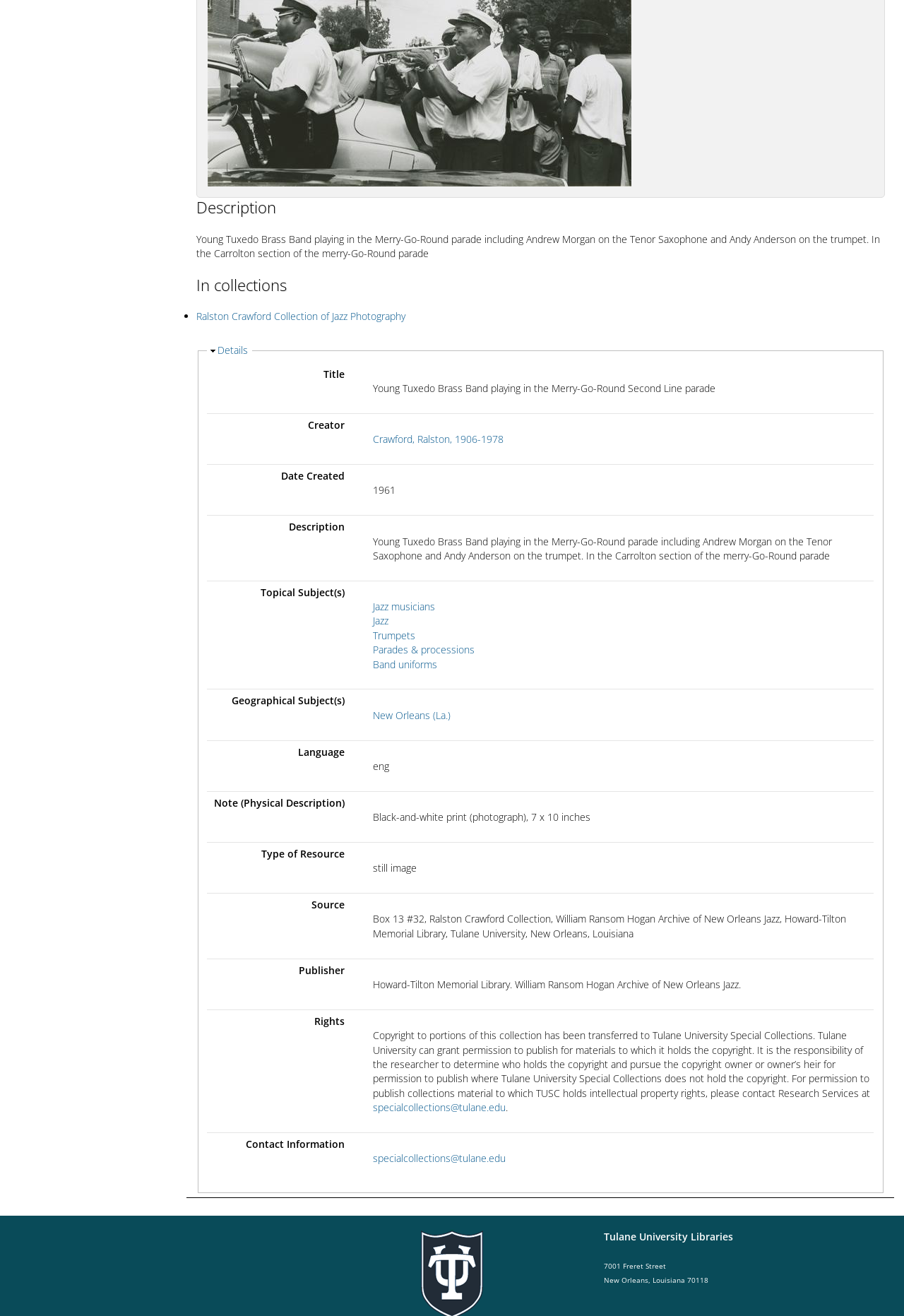Determine the bounding box coordinates of the UI element that matches the following description: "Hide Details". The coordinates should be four float numbers between 0 and 1 in the format [left, top, right, bottom].

[0.241, 0.261, 0.274, 0.271]